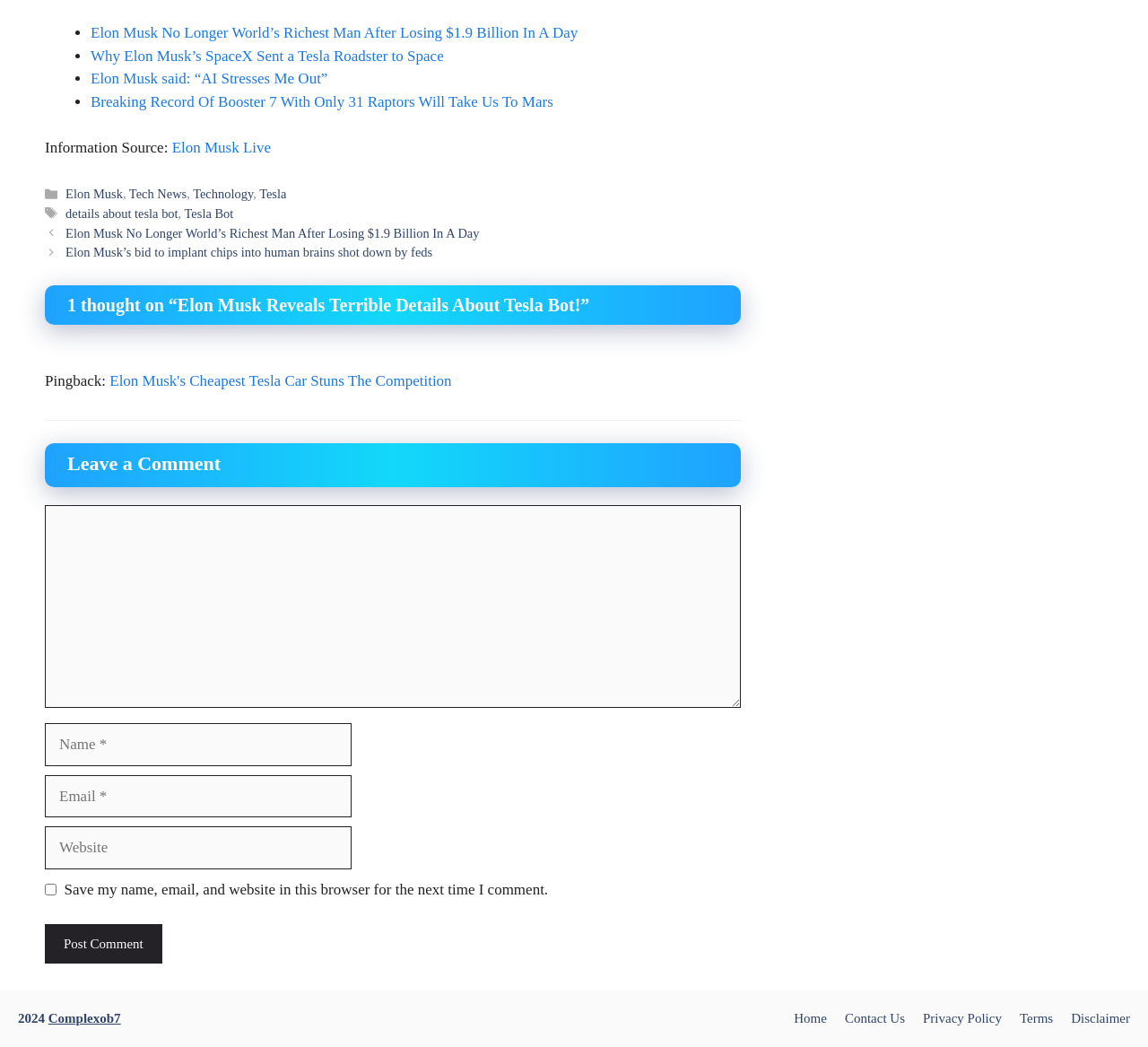Pinpoint the bounding box coordinates of the clickable area necessary to execute the following instruction: "Read the article about Elon Musk's cheapest Tesla car". The coordinates should be given as four float numbers between 0 and 1, namely [left, top, right, bottom].

[0.096, 0.356, 0.393, 0.372]